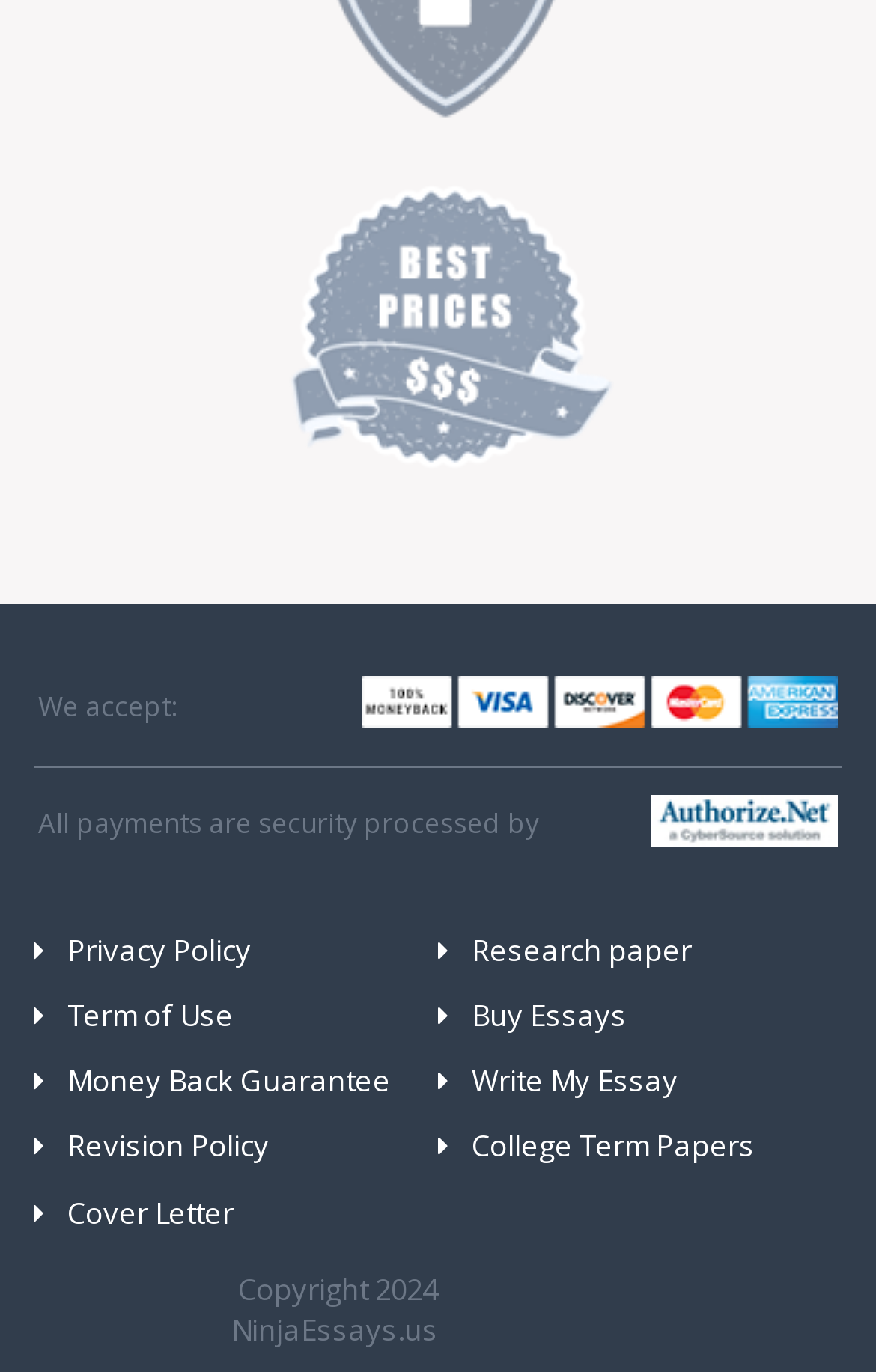Please determine the bounding box coordinates of the area that needs to be clicked to complete this task: 'Read Research paper'. The coordinates must be four float numbers between 0 and 1, formatted as [left, top, right, bottom].

[0.5, 0.677, 0.962, 0.709]